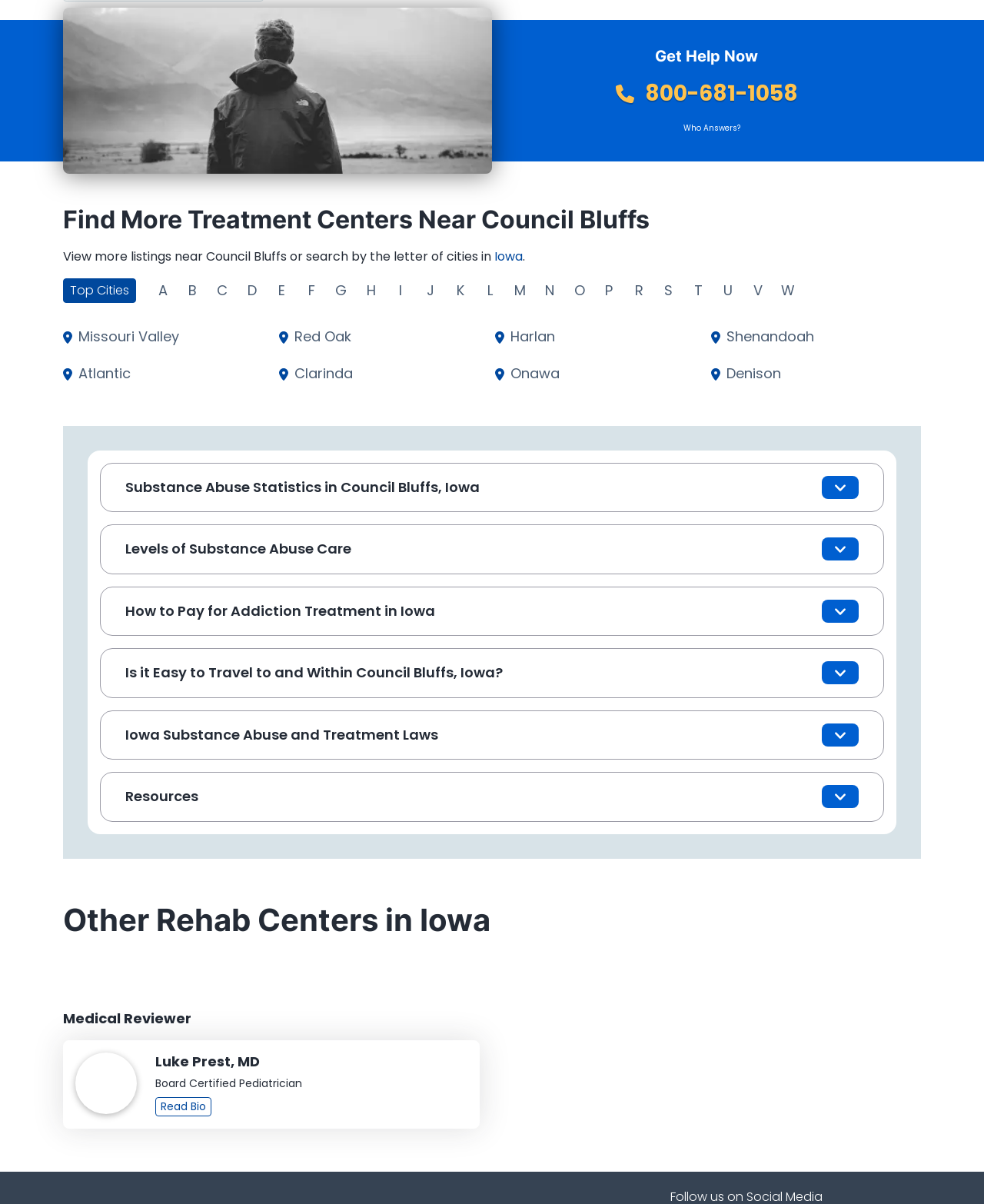Please determine the bounding box coordinates for the element with the description: "parent_node: Email name="form_fields[email]" placeholder="Email"".

None